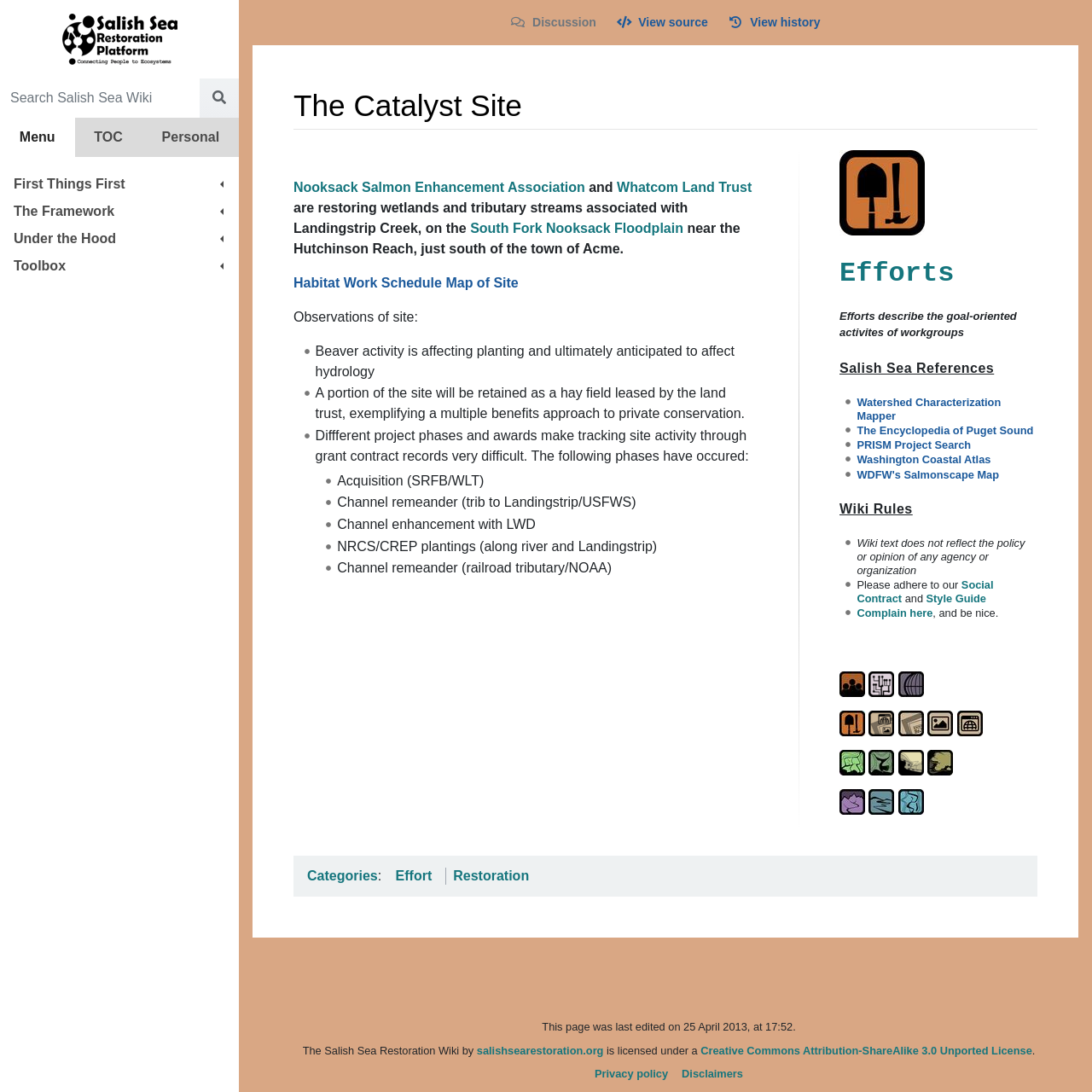From the webpage screenshot, identify the region described by title="Visit the main page". Provide the bounding box coordinates as (top-left x, top-left y, bottom-right x, bottom-right y), with each value being a floating point number between 0 and 1.

[0.057, 0.028, 0.162, 0.042]